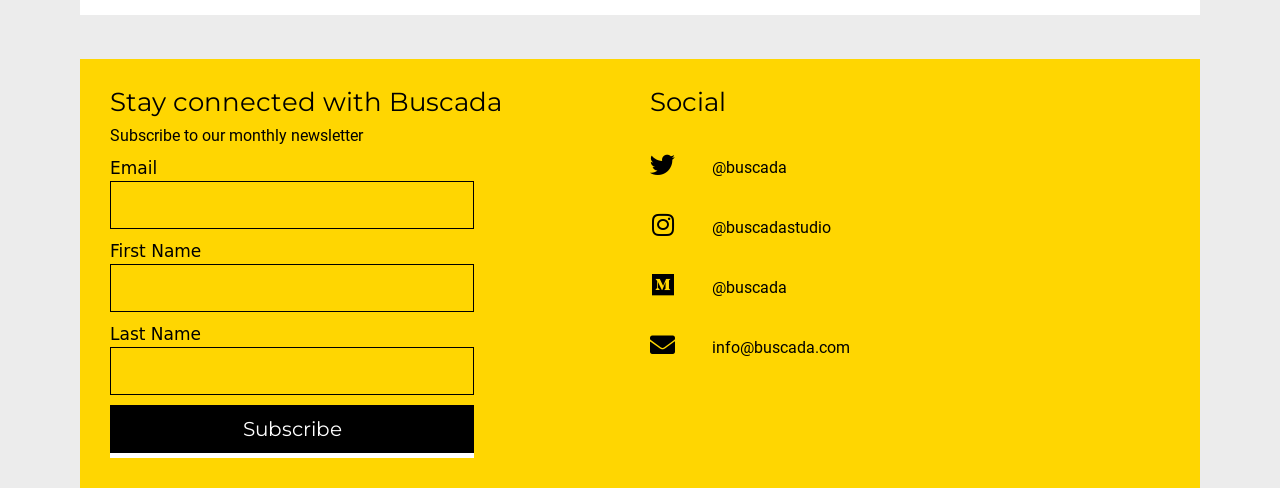Using the provided element description "Medium", determine the bounding box coordinates of the UI element.

[0.508, 0.558, 0.527, 0.609]